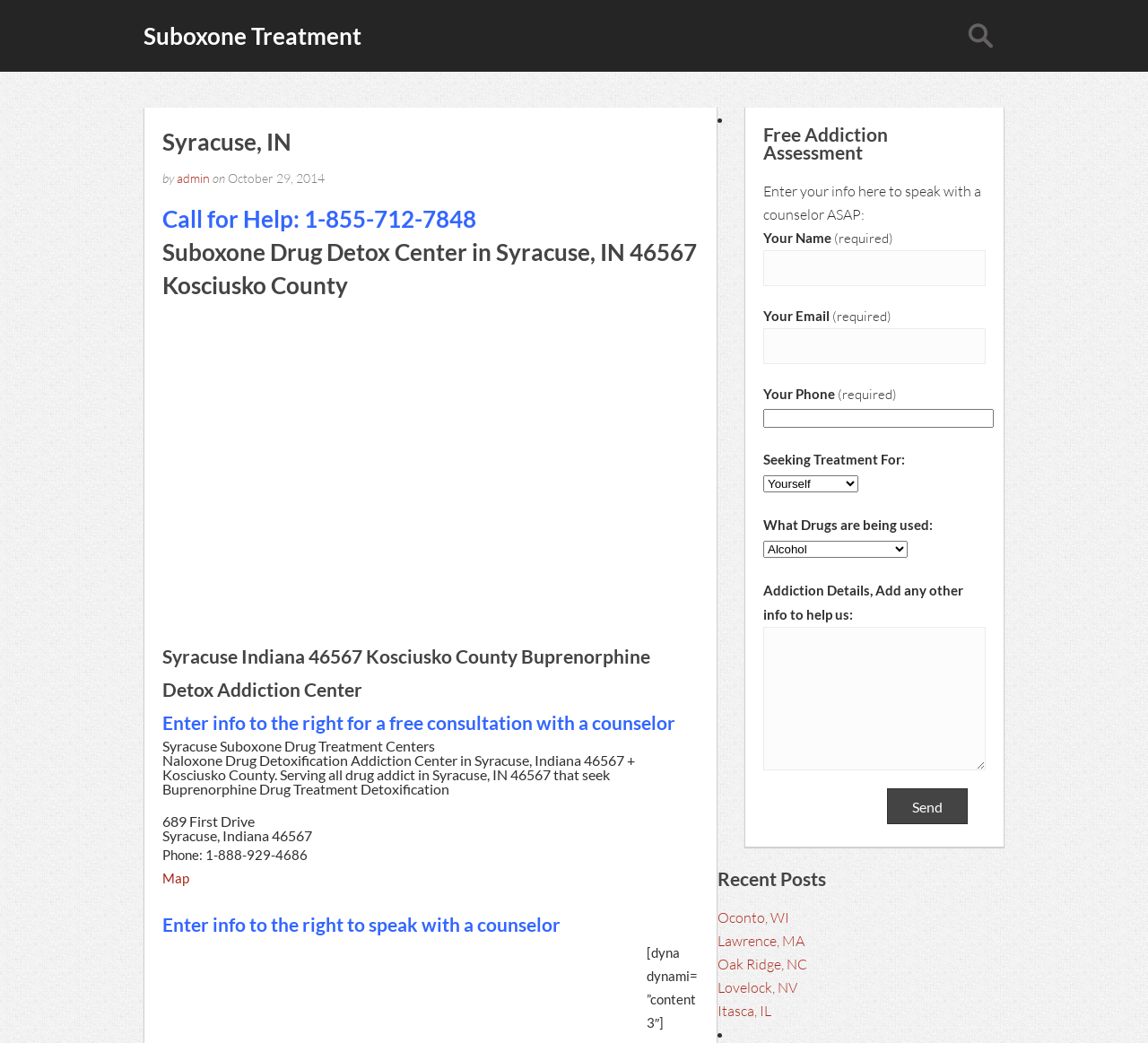Find the bounding box coordinates corresponding to the UI element with the description: "value="Search"". The coordinates should be formatted as [left, top, right, bottom], with values as floats between 0 and 1.

[0.833, 0.017, 0.875, 0.052]